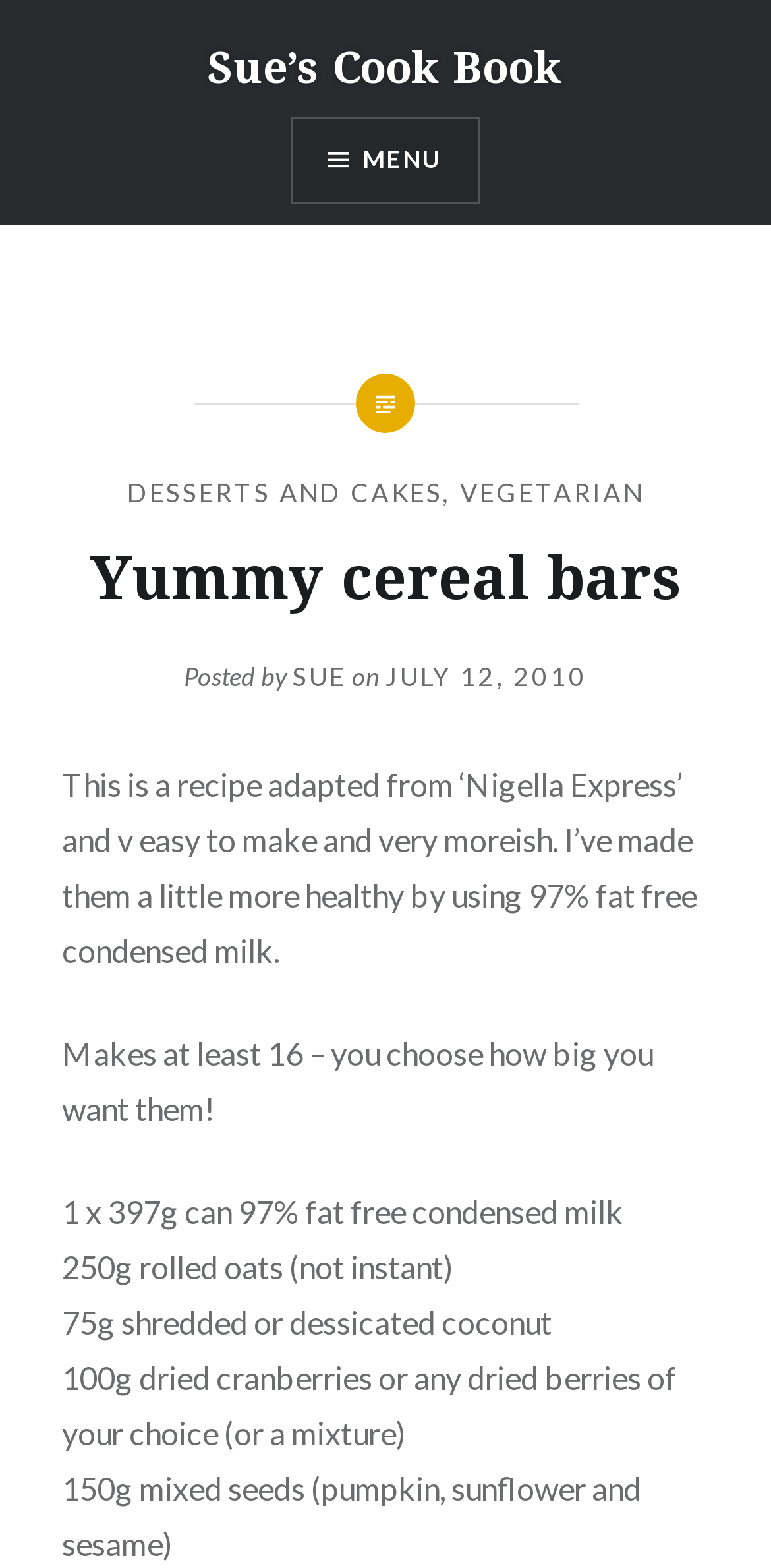Can you look at the image and give a comprehensive answer to the question:
What is the name of the cookbook?

The name of the cookbook can be found in the heading element with the text 'Sue’s Cook Book' which is a child of the root element.